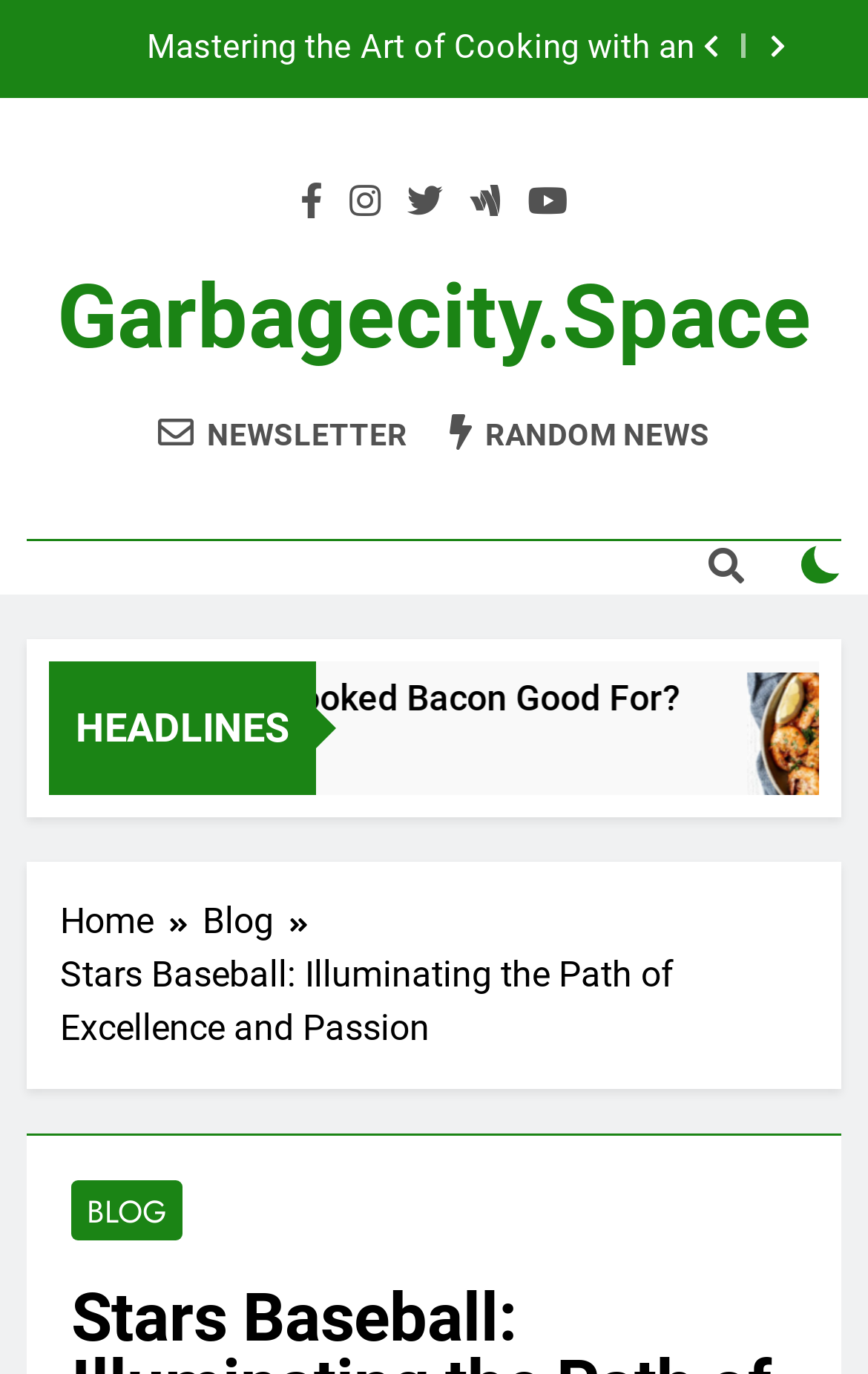Identify the bounding box coordinates of the section that should be clicked to achieve the task described: "Subscribe to the newsletter".

[0.182, 0.3, 0.469, 0.331]